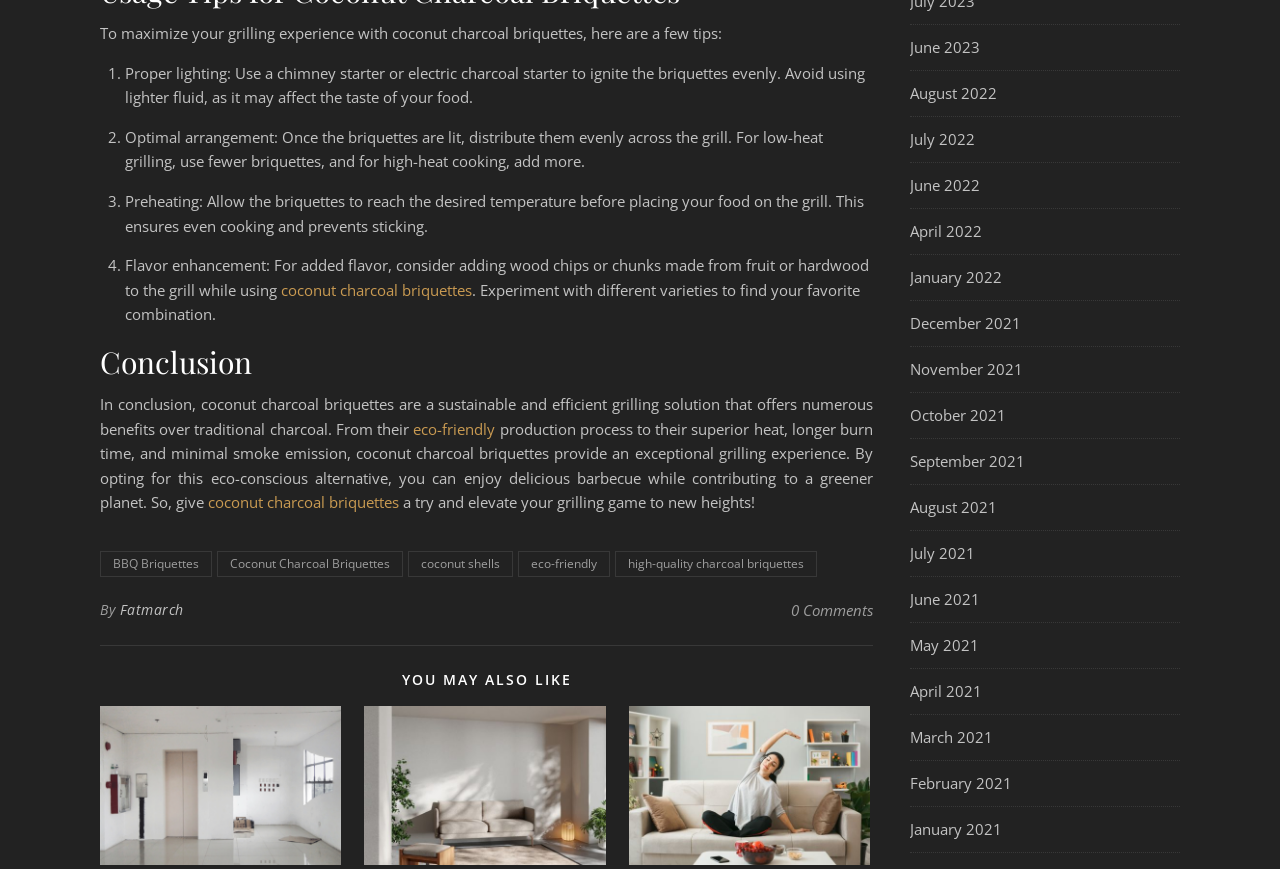Based on the element description coconut charcoal briquettes, identify the bounding box coordinates for the UI element. The coordinates should be in the format (top-left x, top-left y, bottom-right x, bottom-right y) and within the 0 to 1 range.

[0.22, 0.322, 0.369, 0.345]